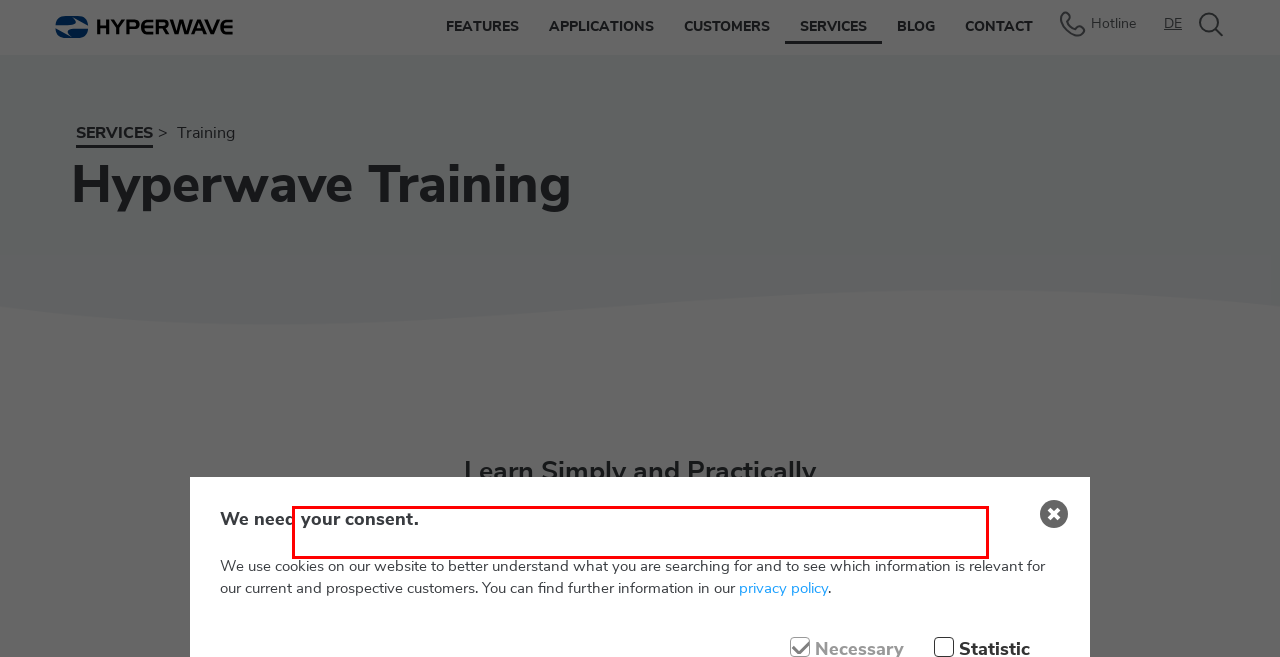Using OCR, extract the text content found within the red bounding box in the given webpage screenshot.

It's self-explanatory: most Hyperwave features can be used intuitively. Your employees can learn all the basics and many useful tricks from our training team.